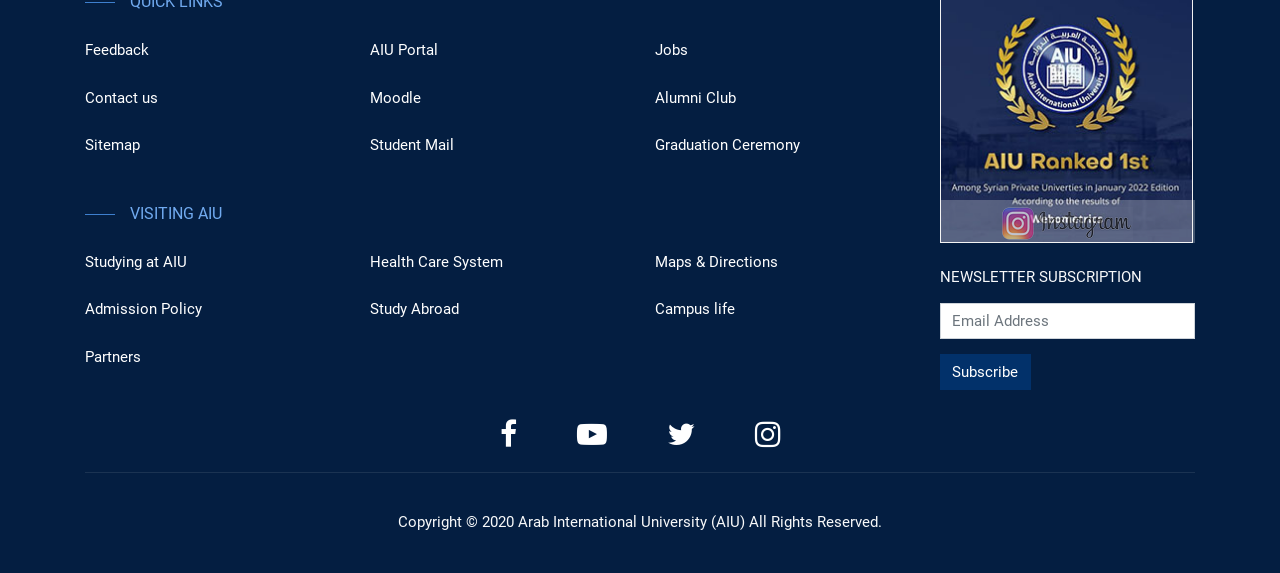Please specify the bounding box coordinates of the clickable region to carry out the following instruction: "Subscribe to the newsletter". The coordinates should be four float numbers between 0 and 1, in the format [left, top, right, bottom].

[0.734, 0.618, 0.805, 0.68]